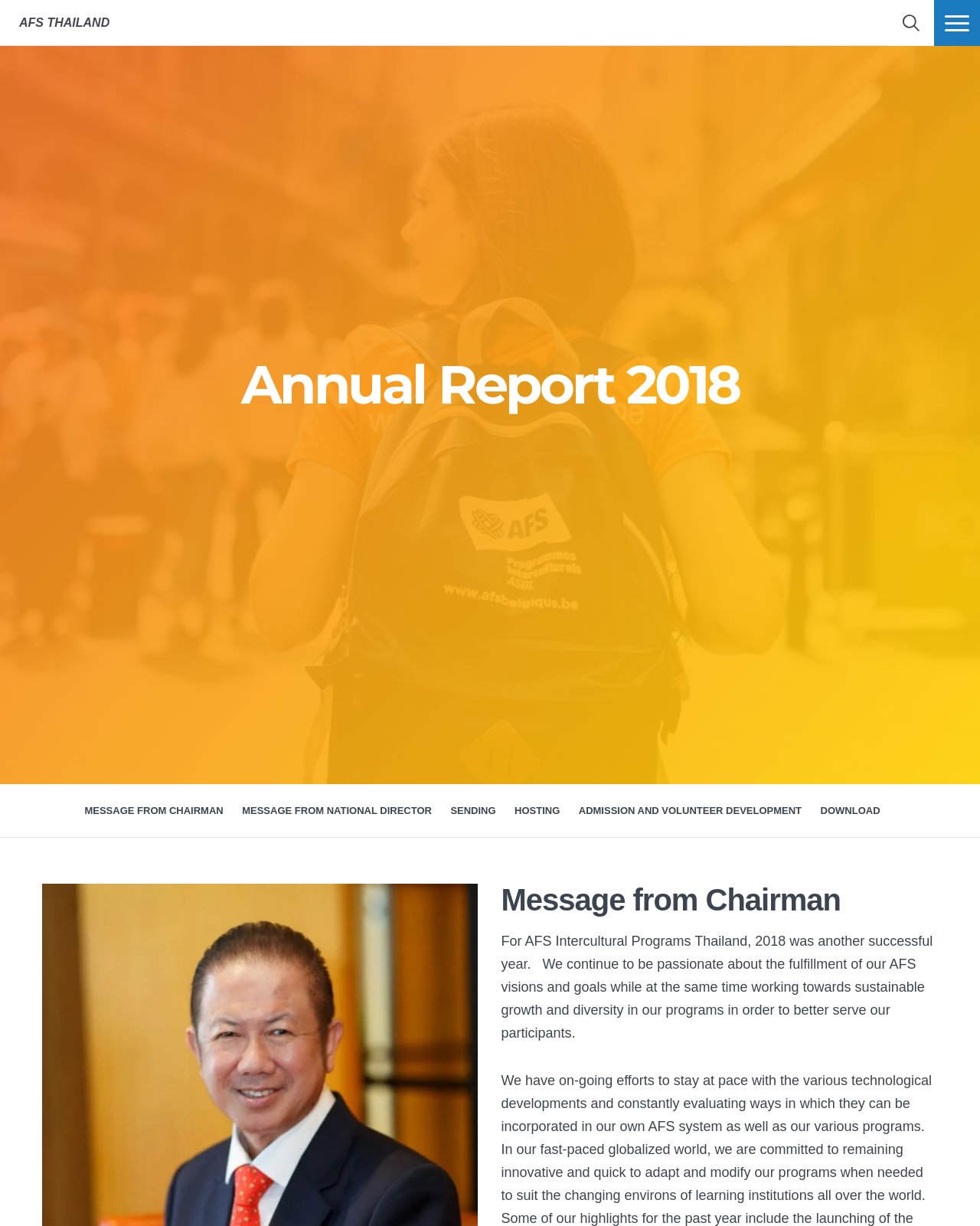Produce an elaborate caption capturing the essence of the webpage.

The webpage is an annual report for 2018 from Thailand. At the top left, there is a link to "AFS THAILAND". On the top right, there are two buttons: a search button labeled "SEARCH" and a menu button labeled "MORE". 

Below the top section, there is a large header area that spans the entire width of the page. It contains an image, likely a logo, labeled "AFS11" and a heading that reads "Annual Report 2018". 

Underneath the header area, there are six buttons arranged horizontally, each with a different label: "MESSAGE FROM CHAIRMAN", "MESSAGE FROM NATIONAL DIRECTOR", "SENDING", "HOSTING", "ADMISSION AND VOLUNTEER DEVELOPMENT", and "DOWNLOAD". 

Below these buttons, there is a heading that reads "Message from Chairman" followed by a paragraph of text that summarizes the chairman's message. The text describes 2018 as a successful year for AFS Intercultural Programs Thailand, highlighting their passion for fulfilling their visions and goals while working towards sustainable growth and diversity in their programs.